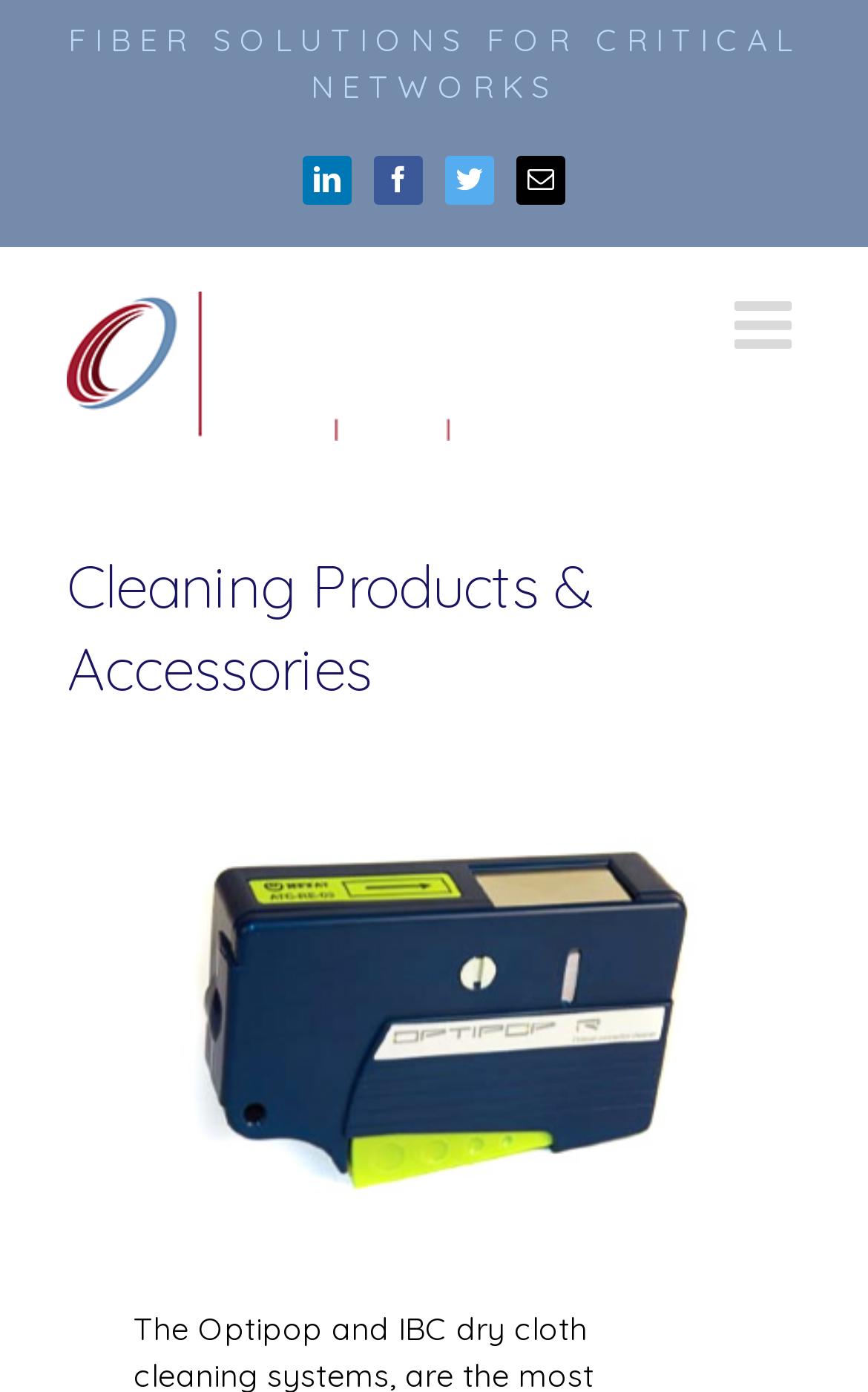Using the element description provided, determine the bounding box coordinates in the format (top-left x, top-left y, bottom-right x, bottom-right y). Ensure that all values are floating point numbers between 0 and 1. Element description: aria-label="Toggle mobile menu"

[0.846, 0.209, 0.923, 0.257]